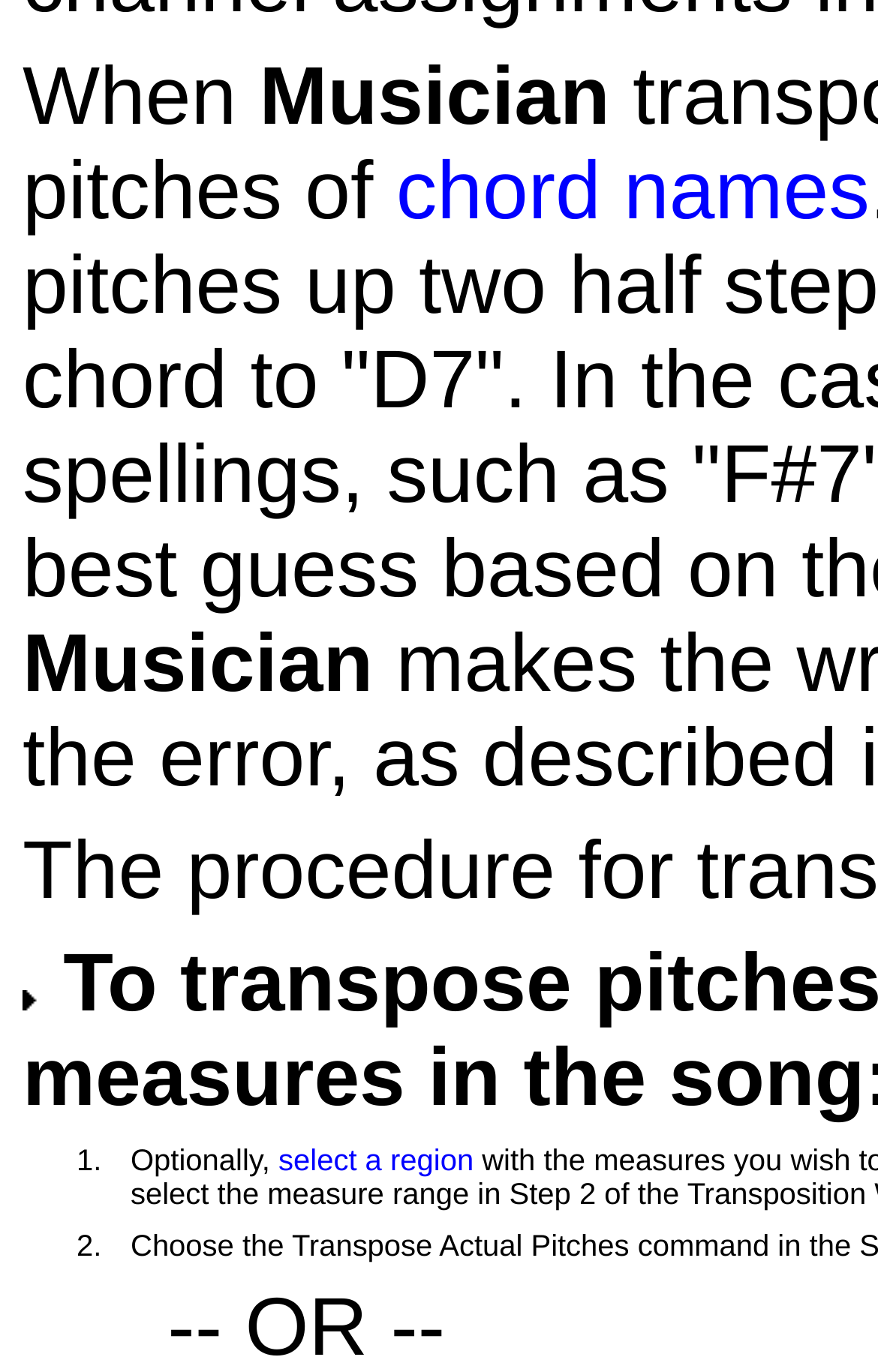What is the purpose of the 'select a region' link?
Answer briefly with a single word or phrase based on the image.

Region selection